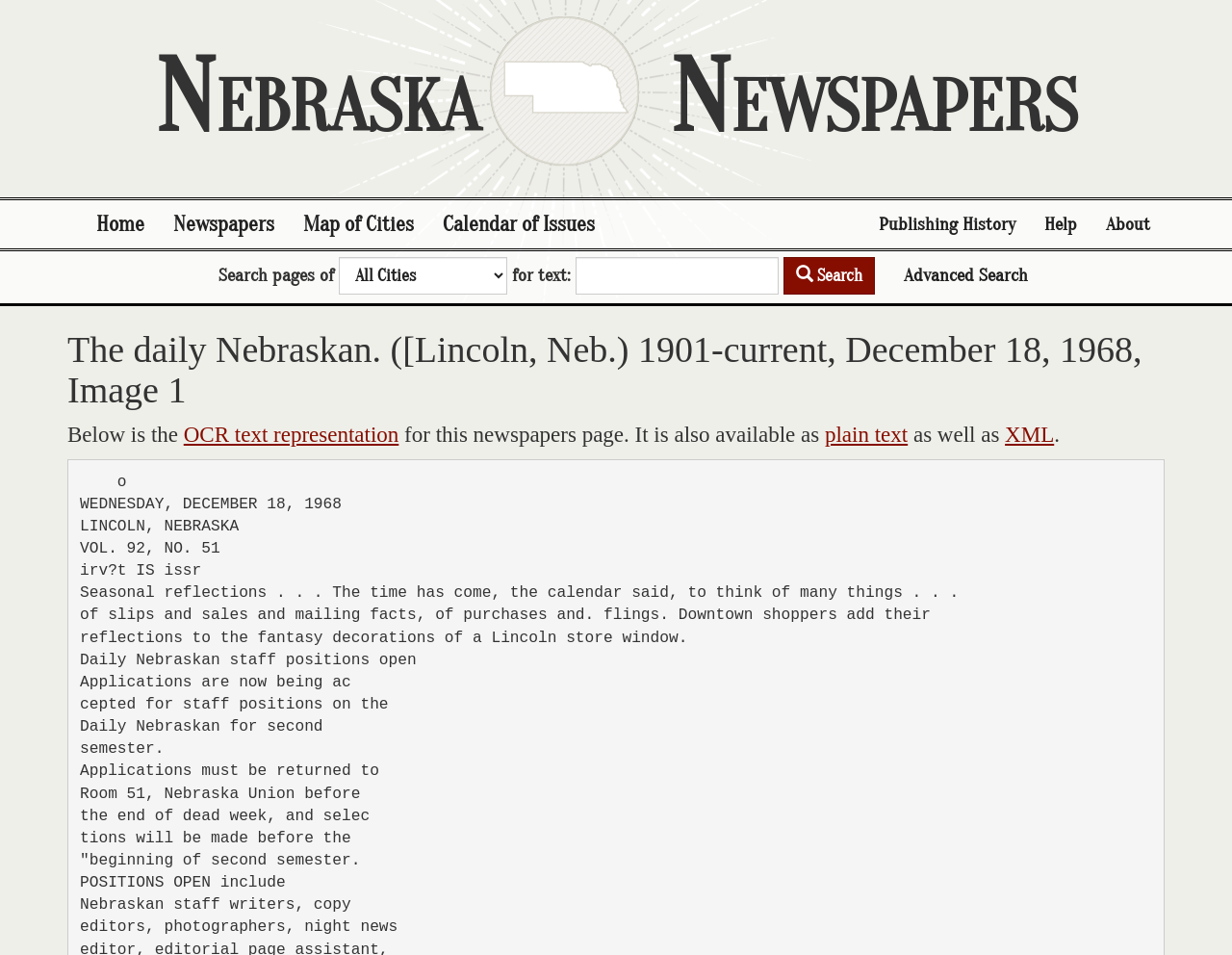Provide a one-word or short-phrase answer to the question:
How many links are available under the 'Nebraska Newspapers' heading?

7